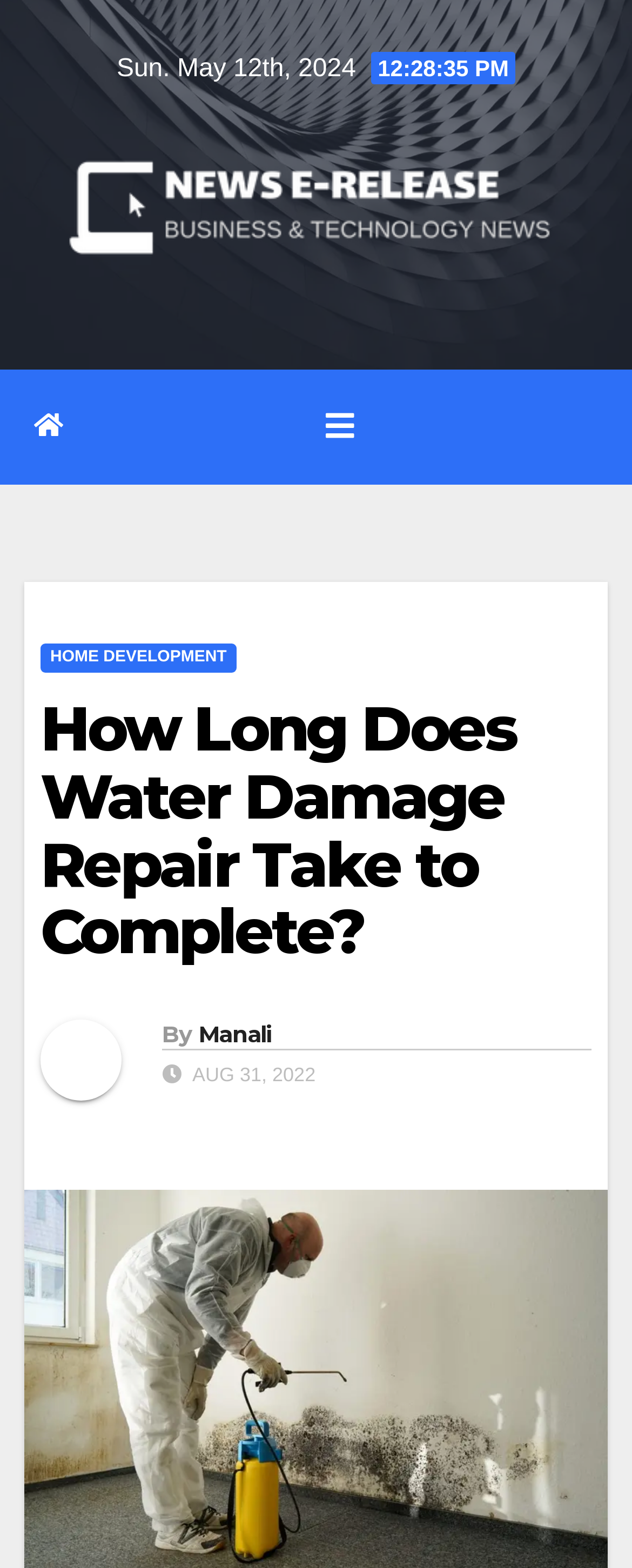Please analyze the image and give a detailed answer to the question:
How many links are there in the top navigation bar?

I found the number of links in the top navigation bar by looking at the link elements with the contents 'News E-Release' and 'HOME DEVELOPMENT' which are located at the top of the webpage.